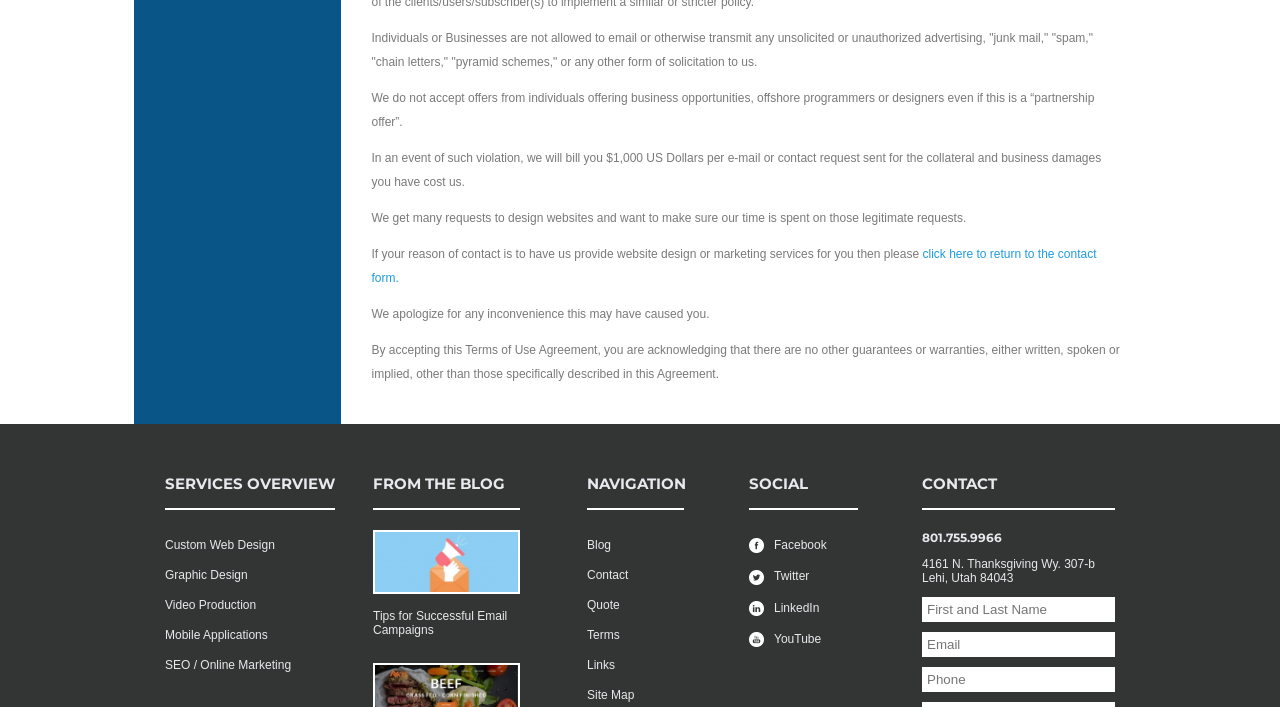Identify the bounding box coordinates of the clickable section necessary to follow the following instruction: "click the 'Blog' link". The coordinates should be presented as four float numbers from 0 to 1, i.e., [left, top, right, bottom].

[0.459, 0.761, 0.477, 0.781]